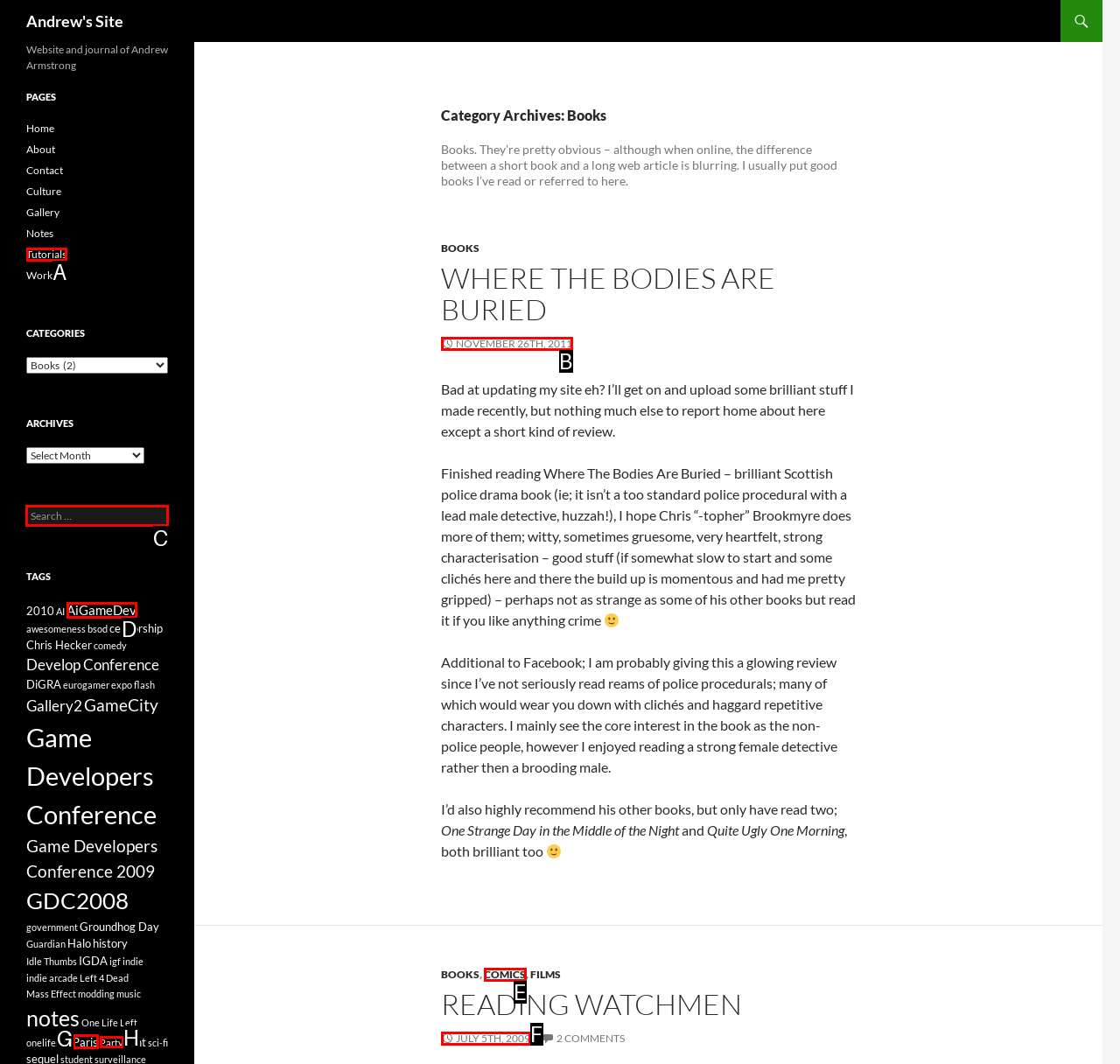Determine which option you need to click to execute the following task: Search for something. Provide your answer as a single letter.

C